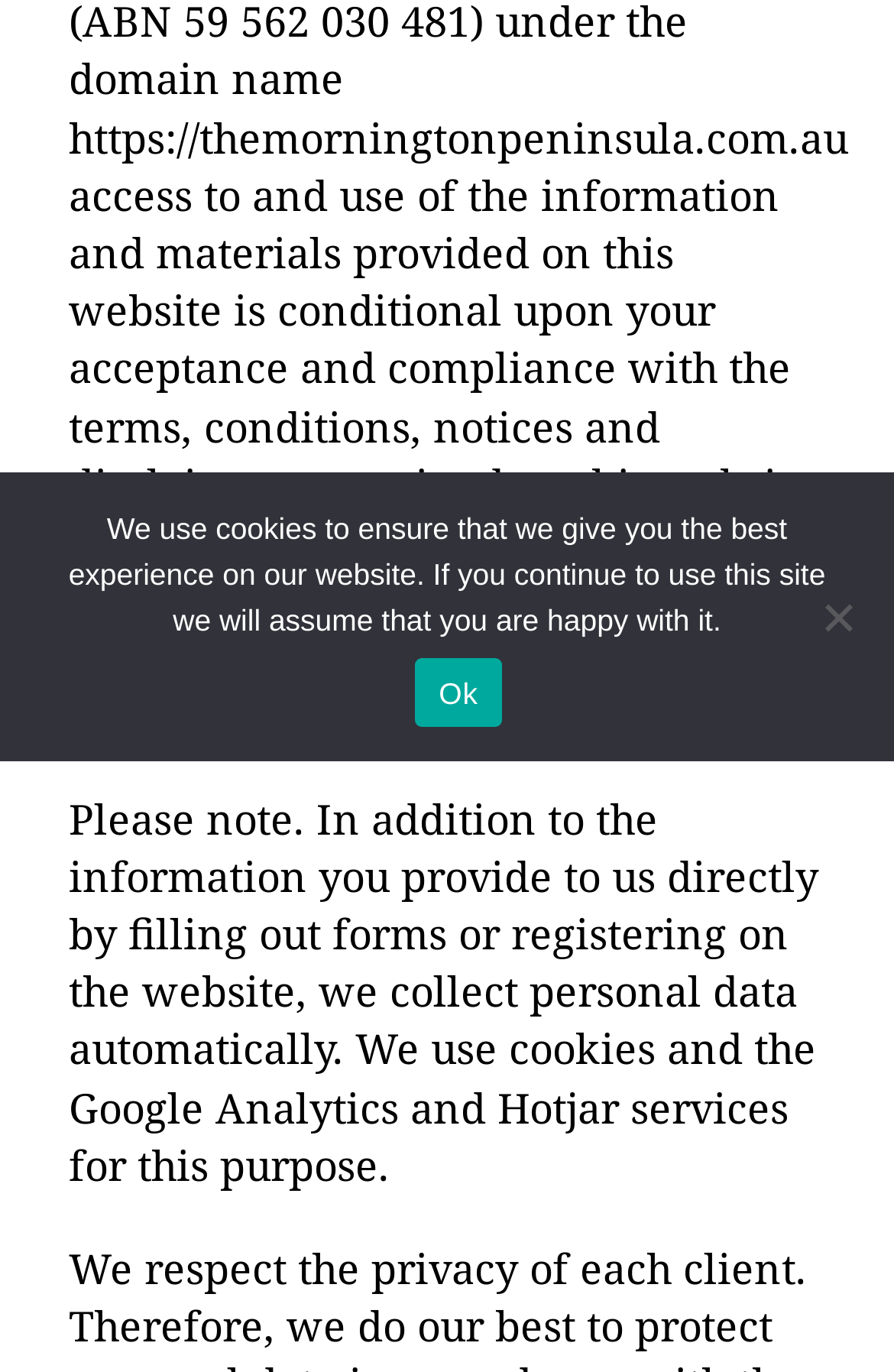Identify the bounding box for the UI element specified in this description: "Ok". The coordinates must be four float numbers between 0 and 1, formatted as [left, top, right, bottom].

[0.465, 0.48, 0.56, 0.53]